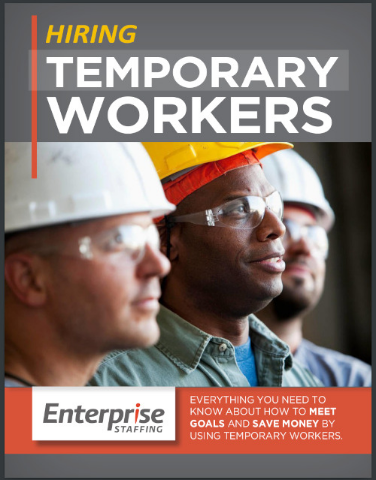Elaborate on the contents of the image in great detail.

The image showcases the cover of an eBook titled "Hiring Temporary Workers," created by Enterprise Staffing. It features three diverse individuals wearing hard hats and safety glasses, indicating a focus on industrial and construction environments. The bold text prominently displays "HIRING TEMPORARY WORKERS," emphasizing the subject matter of the eBook. Below the title, there is an orange banner that reads "Enterprise Staffing," along with a tagline stating, "Everything you need to know about how to meet goals and save money by using temporary workers." This visually engaging cover aims to attract businesses looking to optimize their workforce strategies through temporary staffing solutions.